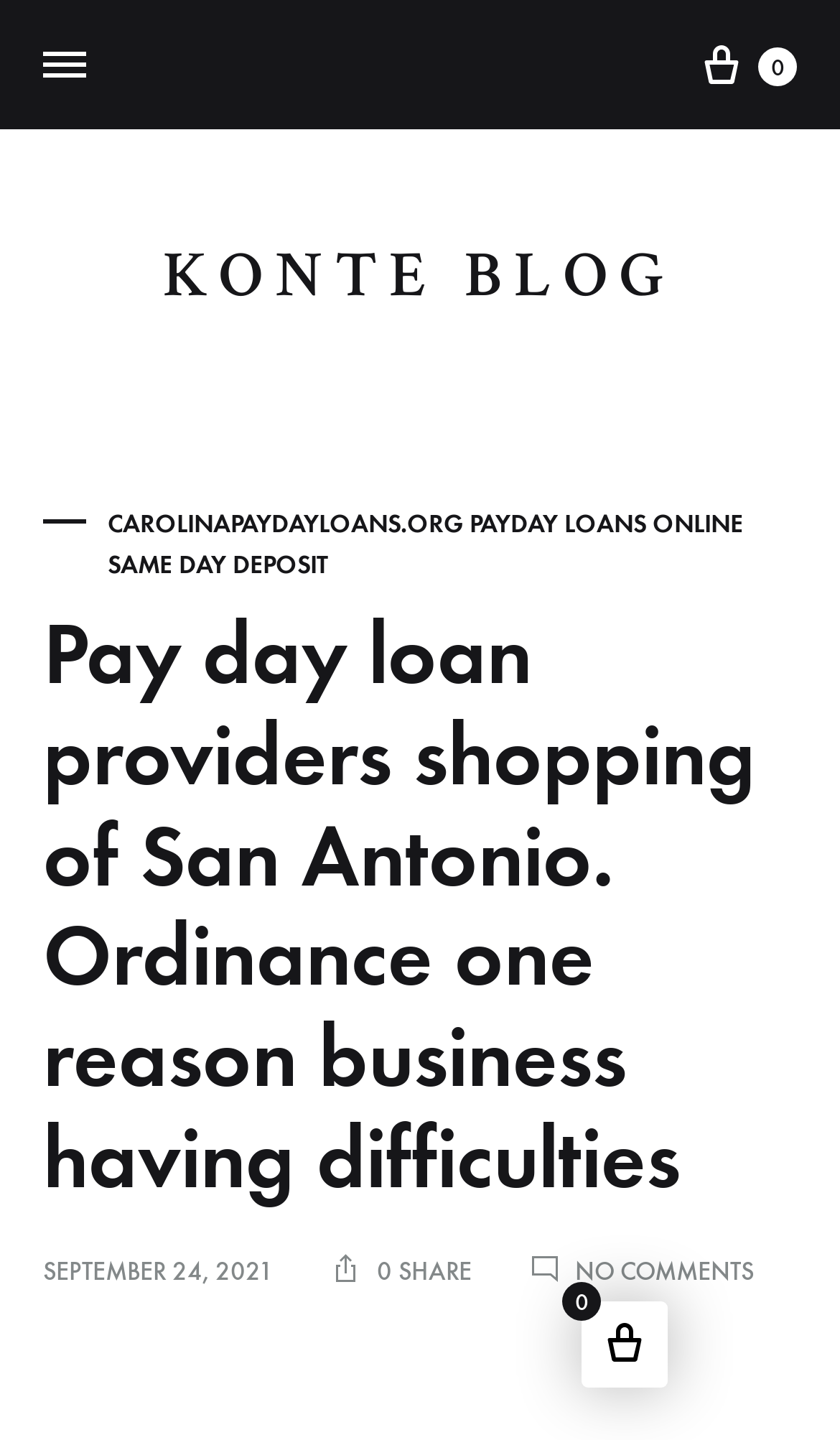Give a complete and precise description of the webpage's appearance.

The webpage appears to be a blog post about payday loan providers in San Antonio, with a focus on the difficulties faced by businesses due to an ordinance. 

At the top left of the page, there is a button labeled "Toggle Menu". Next to it, there is a heading that reads "KONTE BLOG". 

Below the heading, there is a link to a website called "CAROLINAPAYDAYLOANS.ORG" that offers payday loans online with same-day deposit. 

The main content of the blog post is a block of text that summarizes the difficulties faced by payday loan providers in San Antonio due to an ordinance. This text is positioned below the link and takes up most of the page. 

To the right of the main content, there is a section that displays the date "SEPTEMBER 24, 2021" and has three images, likely representing social media sharing buttons, with labels "0 SHARE" and "NO COMMENTS". 

At the bottom of the page, there is another link to the same blog post, and a small image next to it.